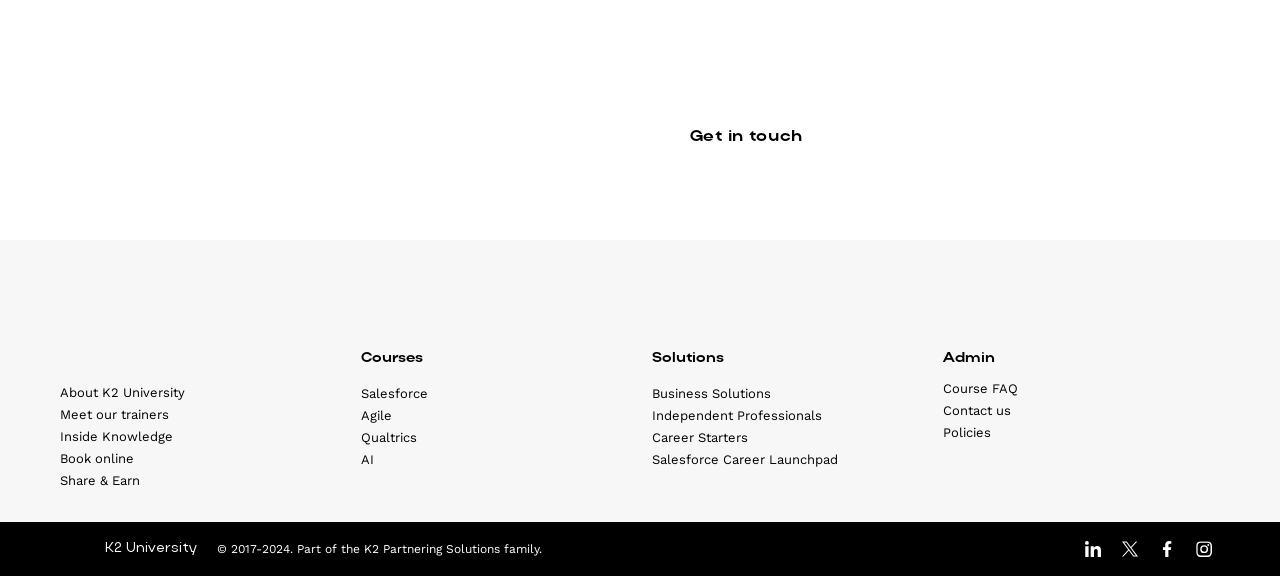What is the theme of the 'Solutions' section?
Please use the image to provide a one-word or short phrase answer.

Business and career solutions